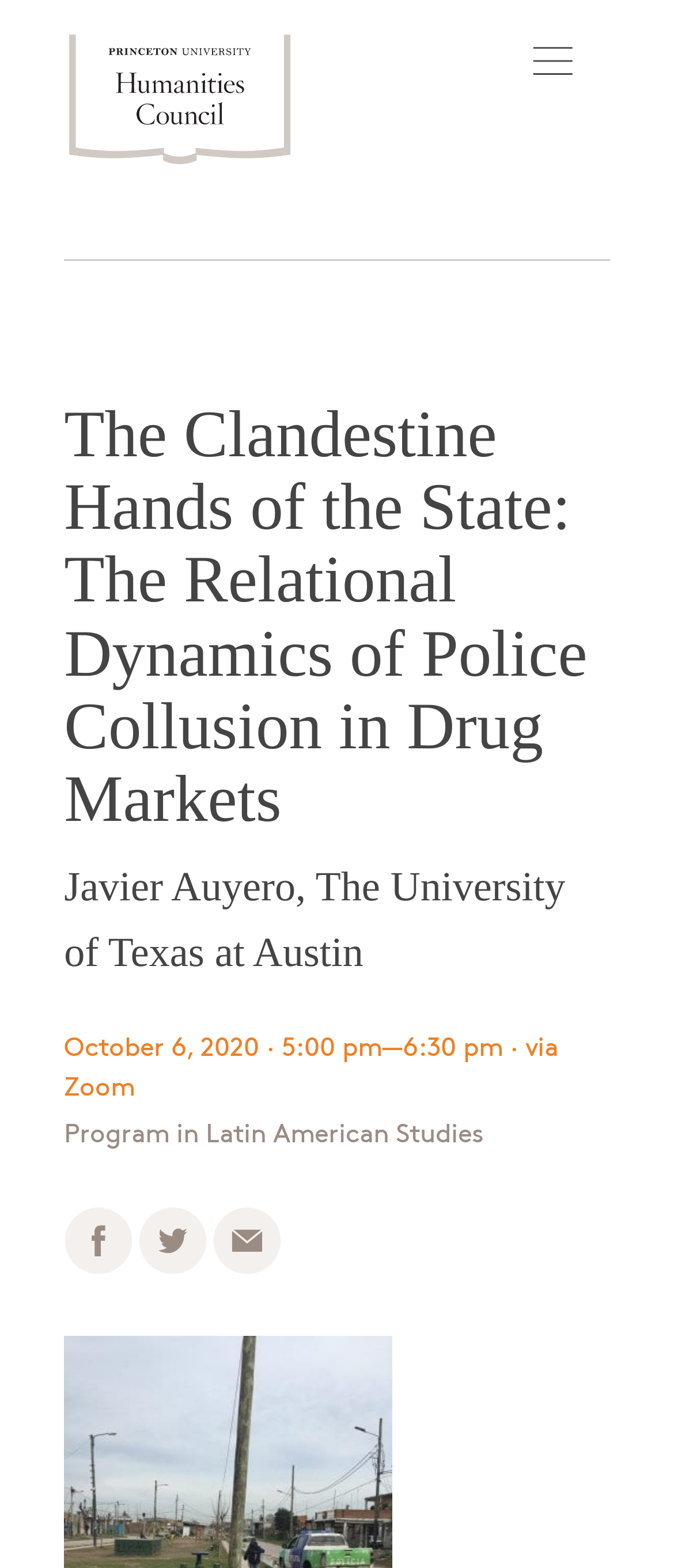How many social media sharing options are available?
Deliver a detailed and extensive answer to the question.

I found three link elements with descriptions 'Share on Facebook', 'Share on Twitter', and 'Email' which suggests that there are three social media sharing options available.